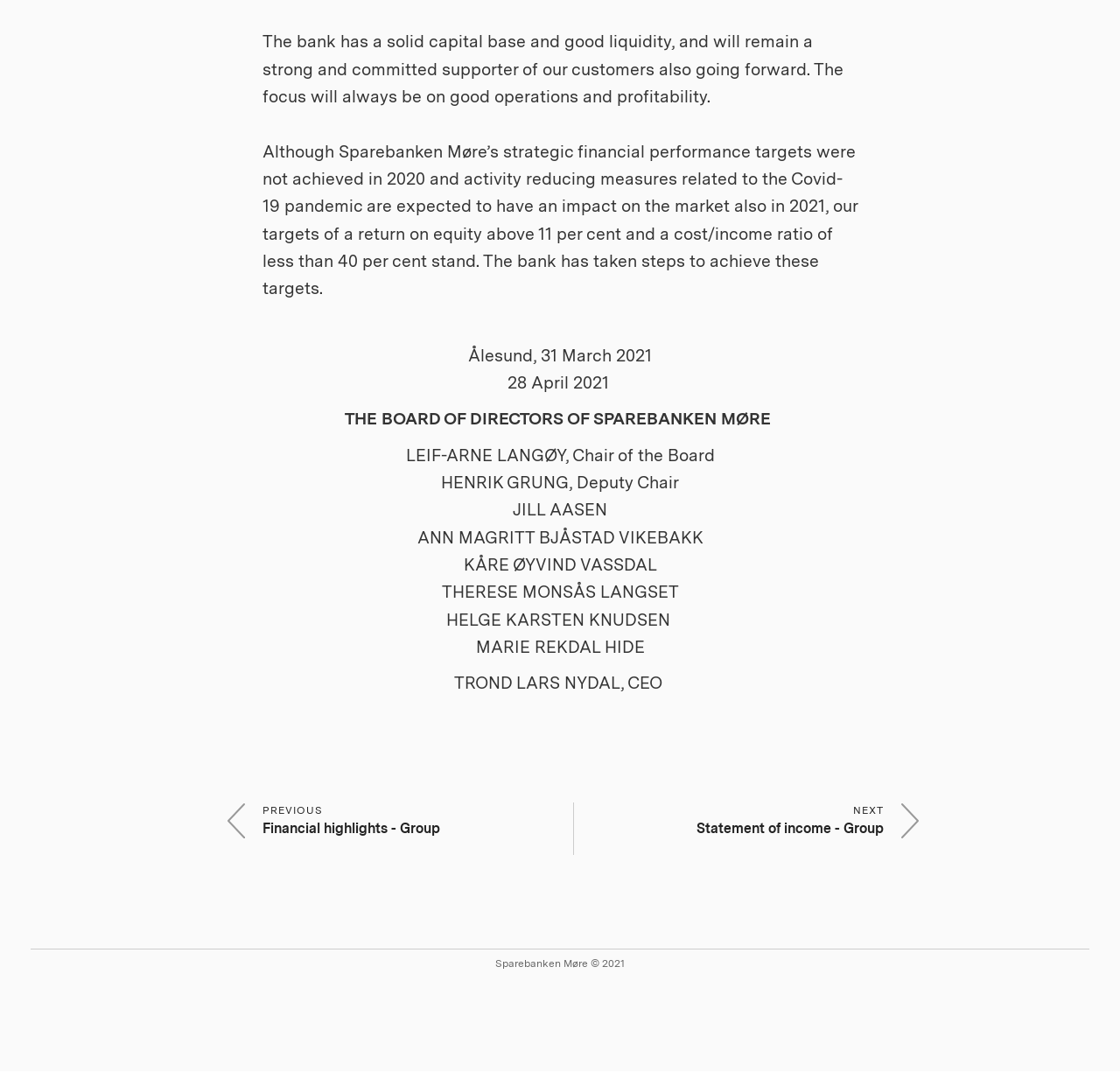How many members are on the board of directors? Look at the image and give a one-word or short phrase answer.

7